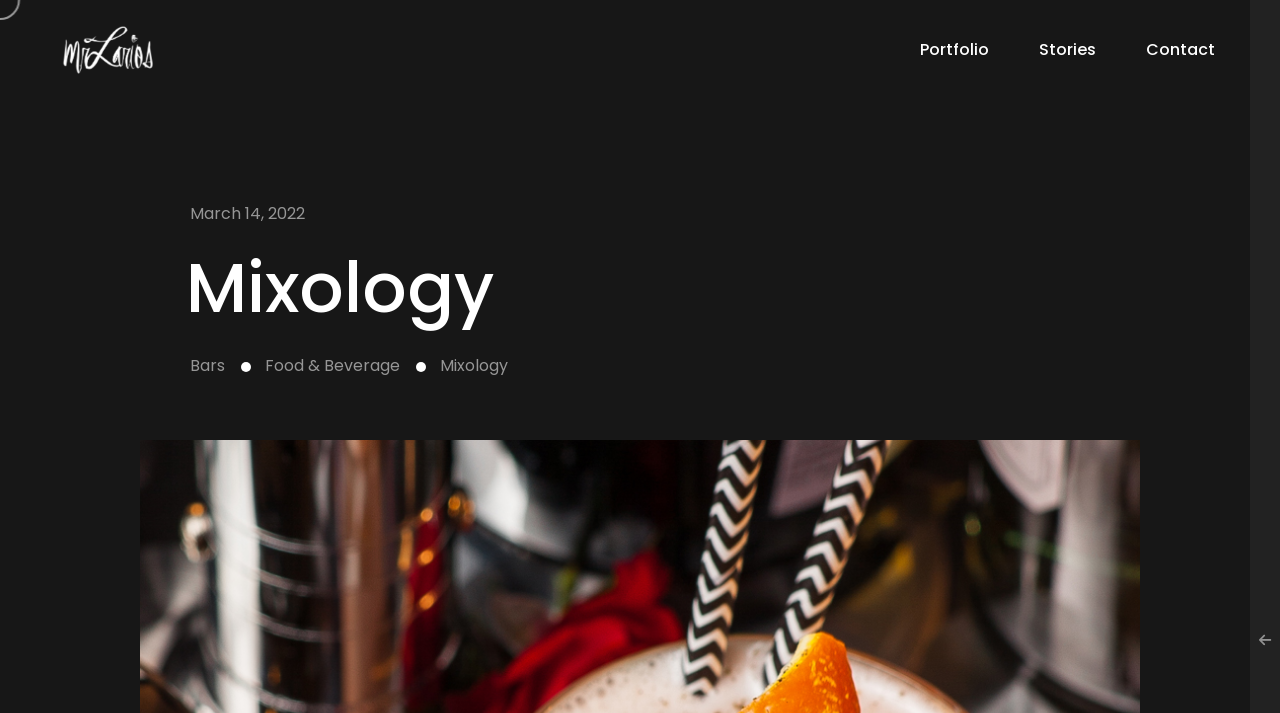Find the bounding box coordinates for the HTML element specified by: "Food & Beverage".

[0.207, 0.493, 0.312, 0.532]